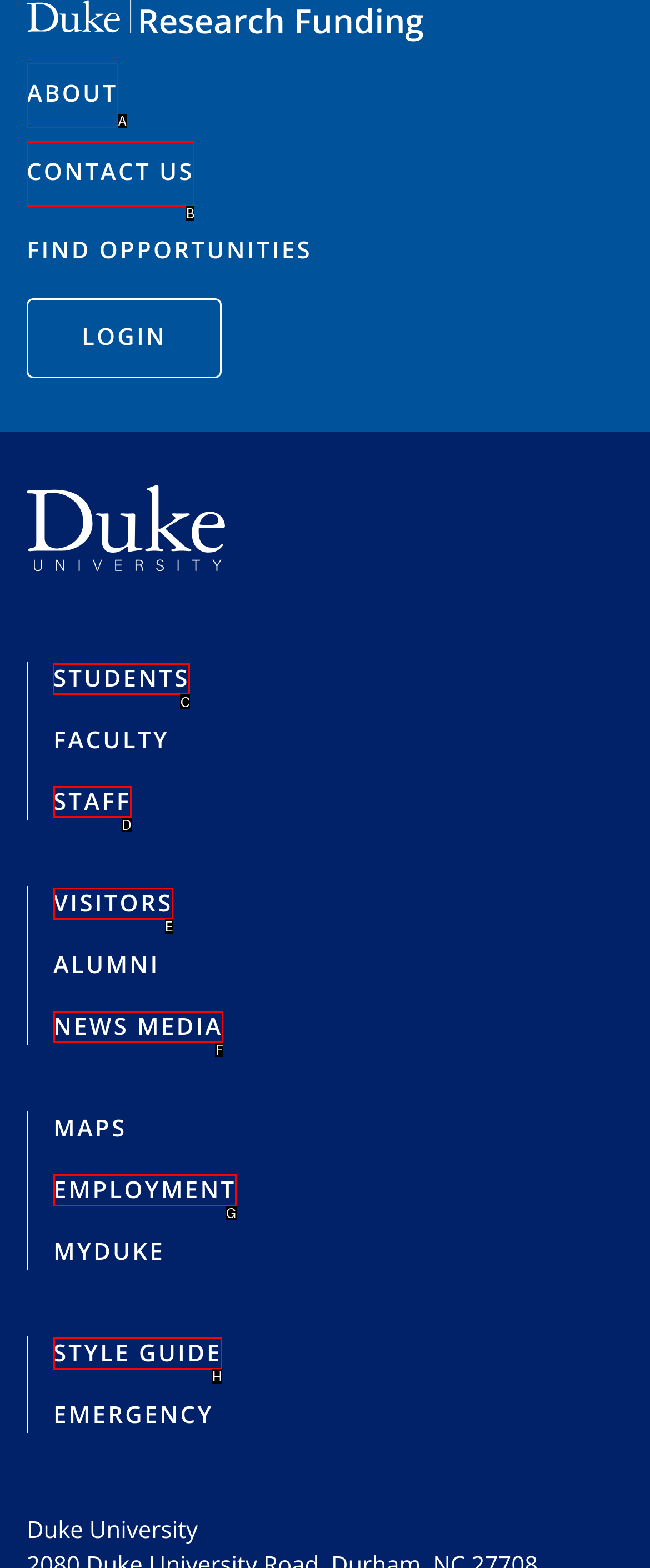Tell me the letter of the UI element I should click to accomplish the task: View the privacy statement based on the choices provided in the screenshot.

None